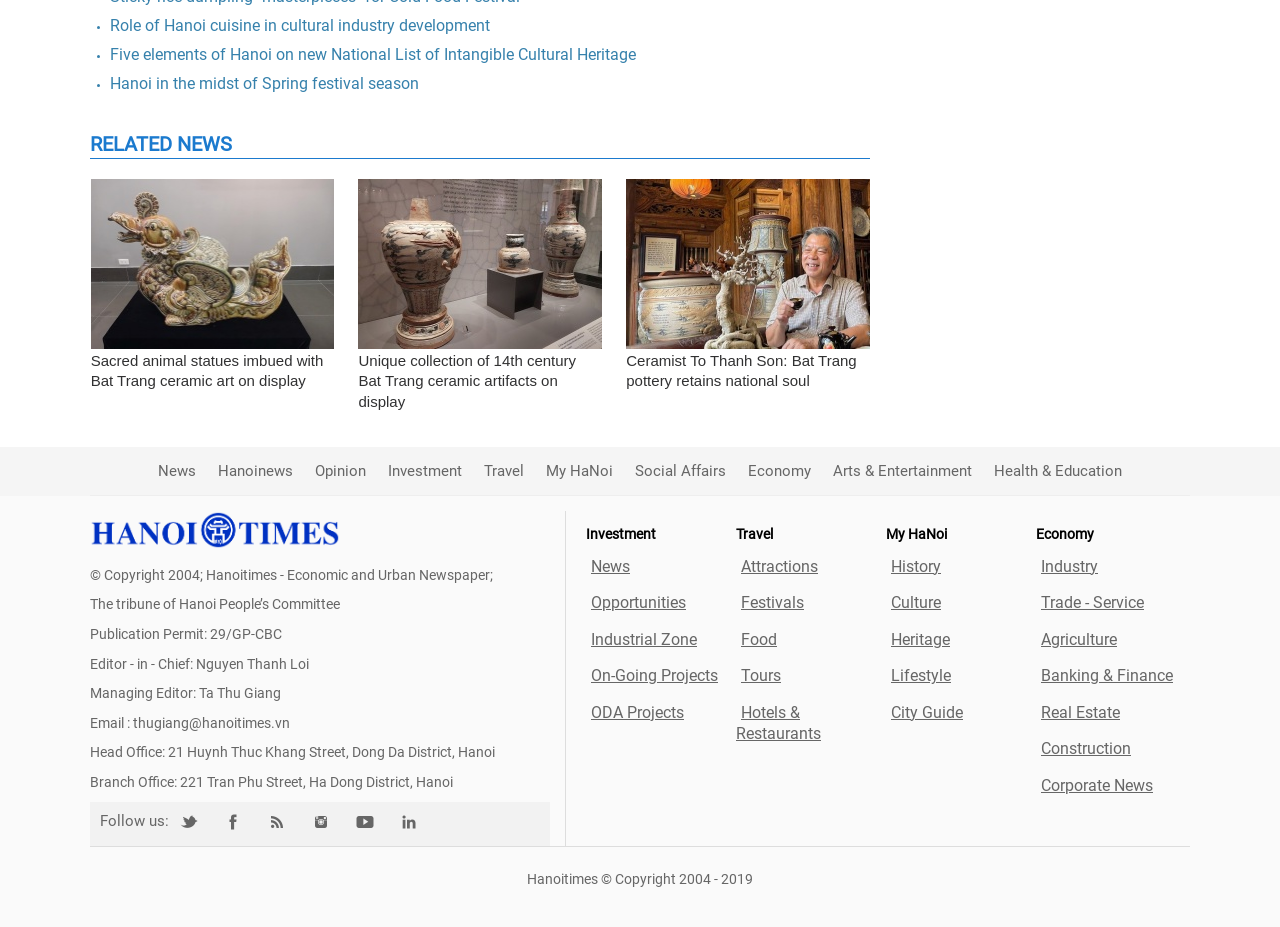Respond to the question below with a single word or phrase:
What is the purpose of the 'My HaNoi' section?

To provide information about Hanoi